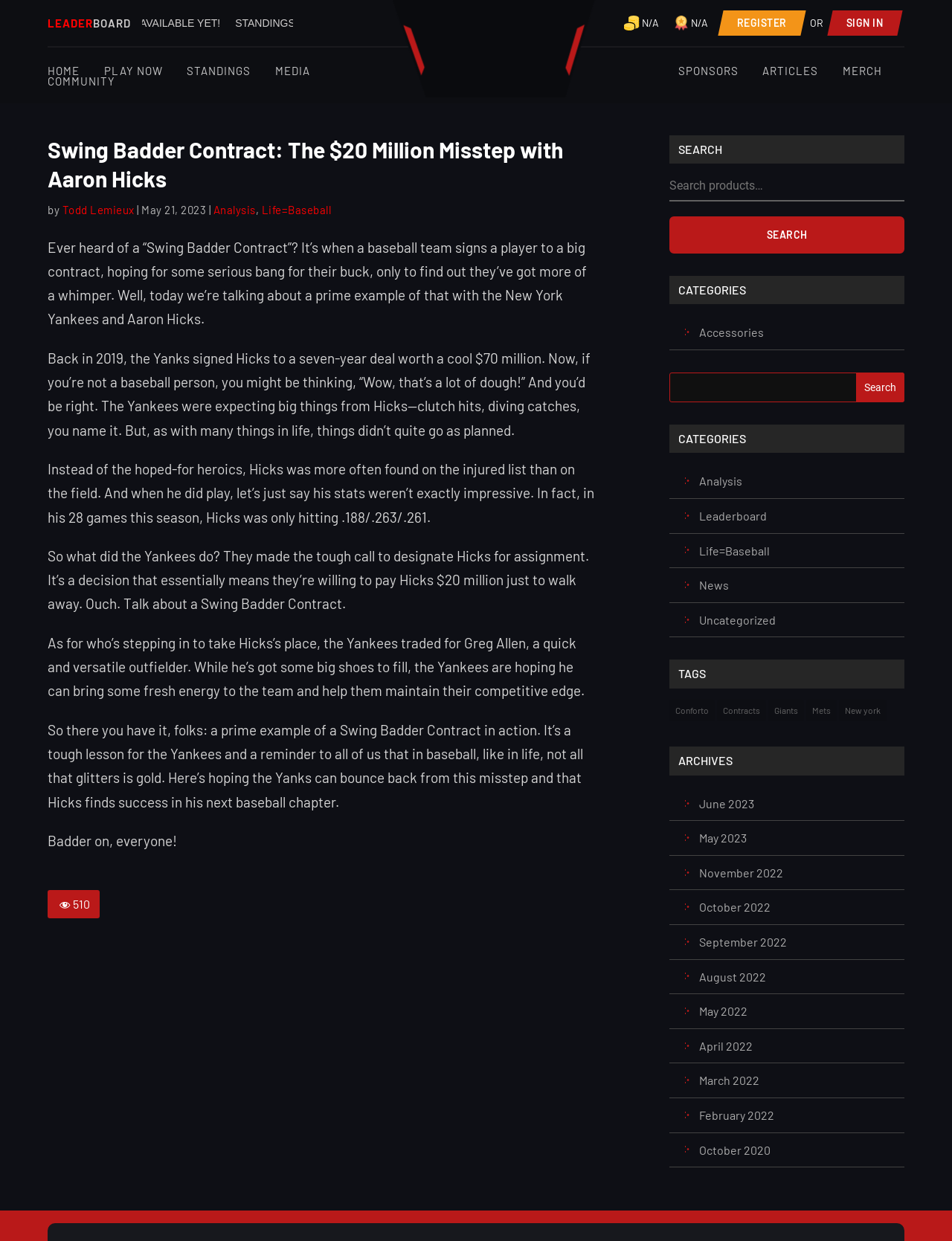Highlight the bounding box coordinates of the region I should click on to meet the following instruction: "Go to the home page".

[0.05, 0.053, 0.084, 0.061]